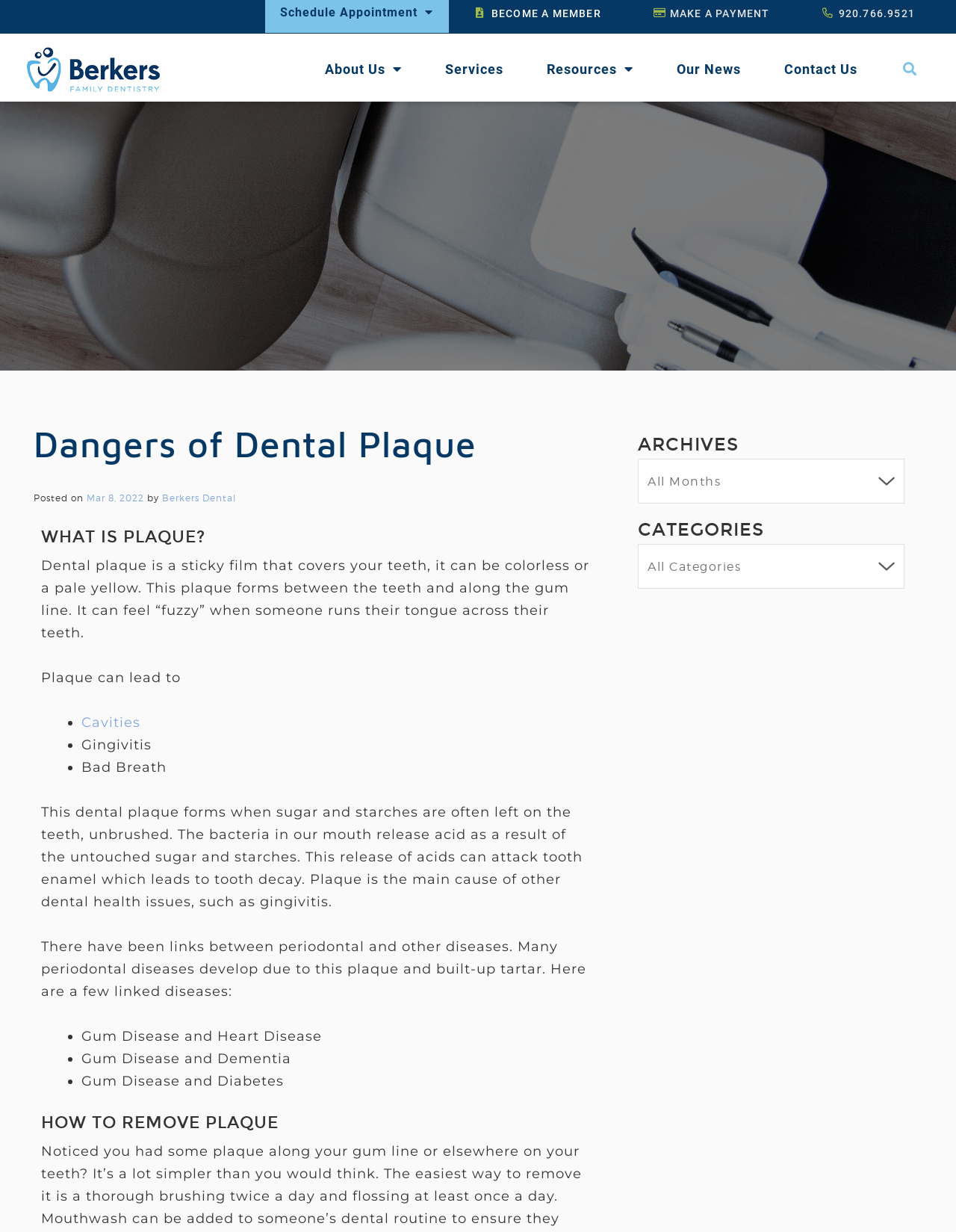Using the provided element description, identify the bounding box coordinates as (top-left x, top-left y, bottom-right x, bottom-right y). Ensure all values are between 0 and 1. Description: Mar 8, 2022

[0.09, 0.4, 0.151, 0.409]